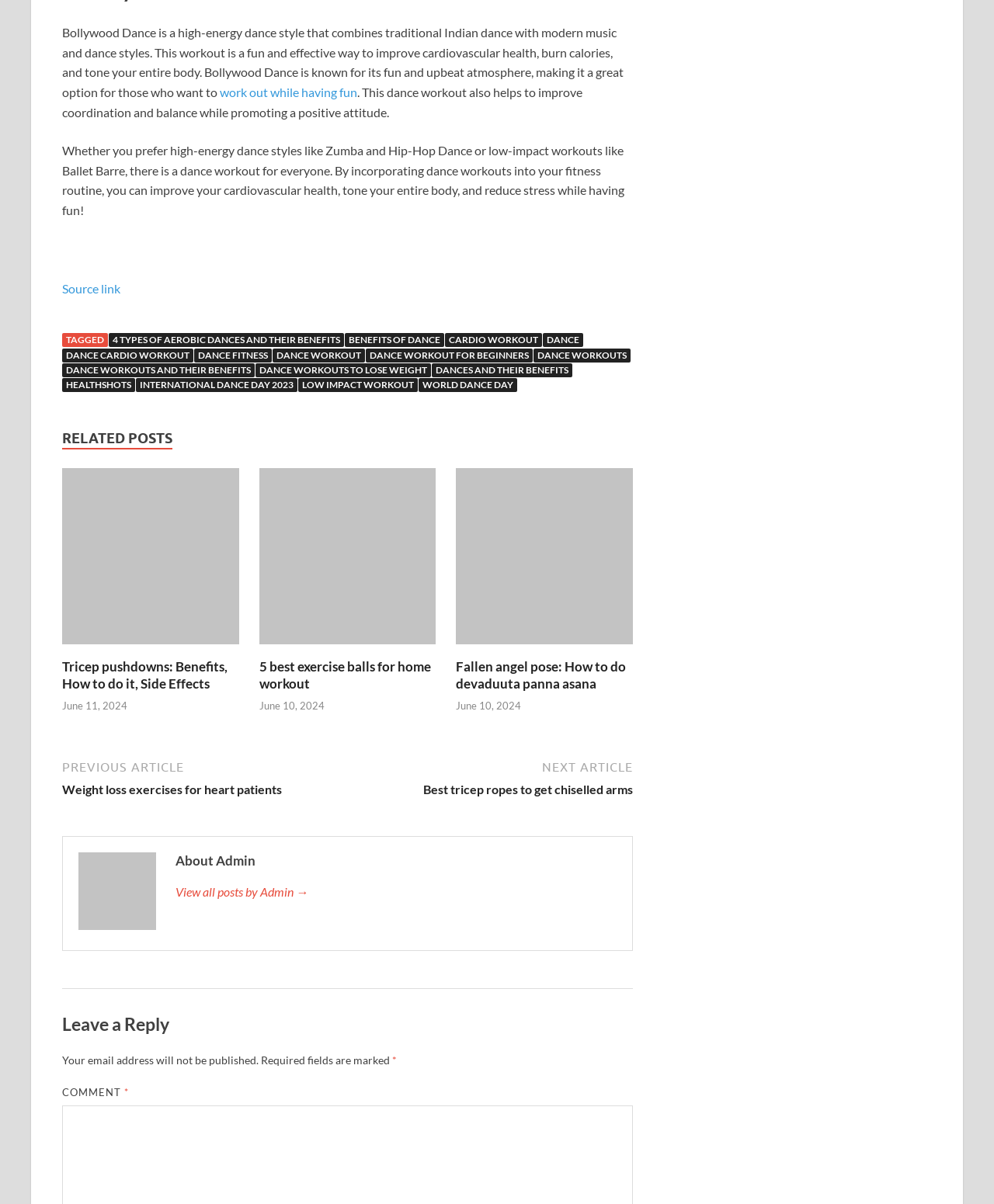Please identify the bounding box coordinates of the element I need to click to follow this instruction: "Leave a reply".

[0.062, 0.821, 0.637, 0.86]